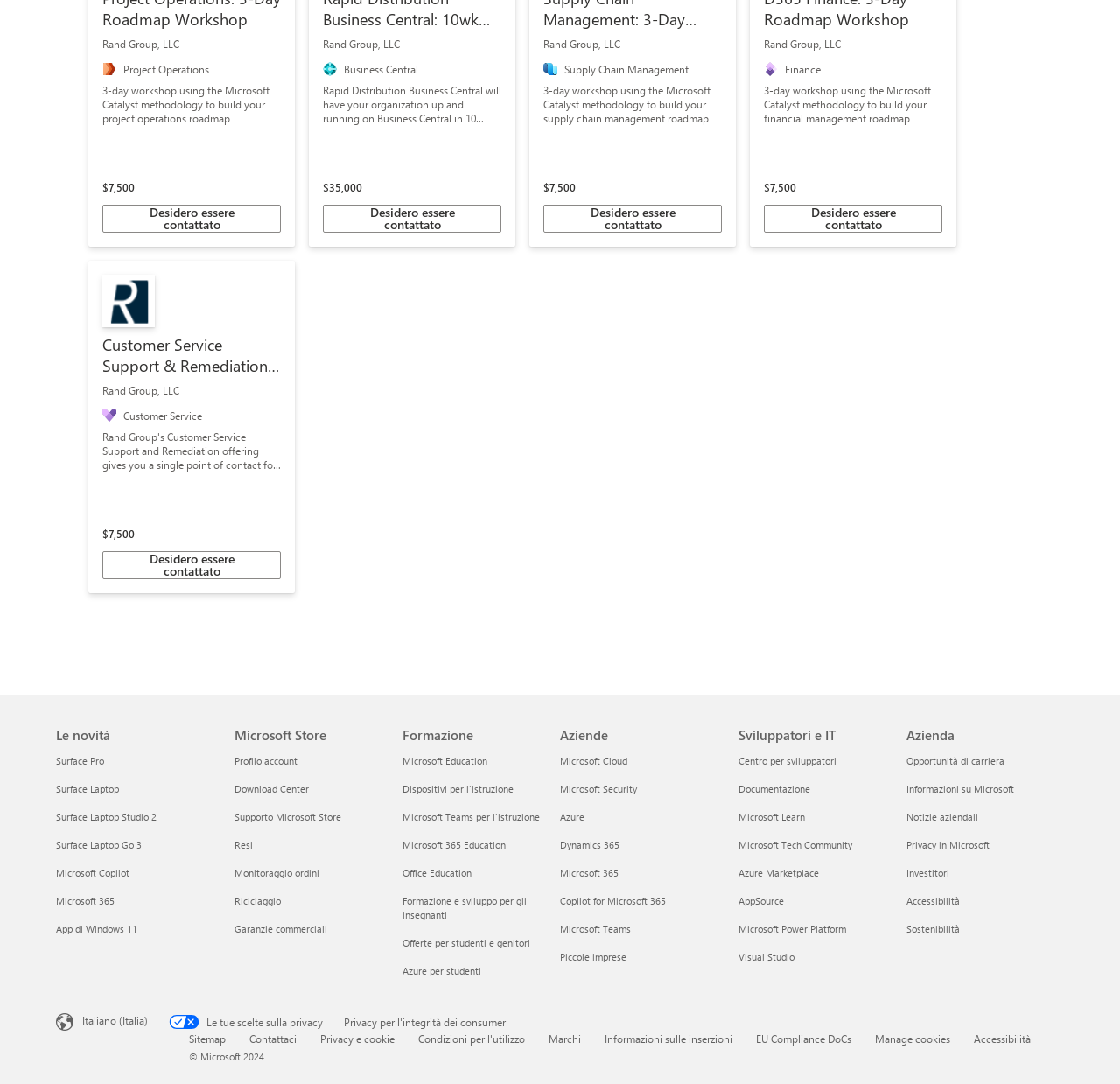Pinpoint the bounding box coordinates of the element you need to click to execute the following instruction: "Check 'Surface Pro' news". The bounding box should be represented by four float numbers between 0 and 1, in the format [left, top, right, bottom].

[0.05, 0.696, 0.093, 0.708]